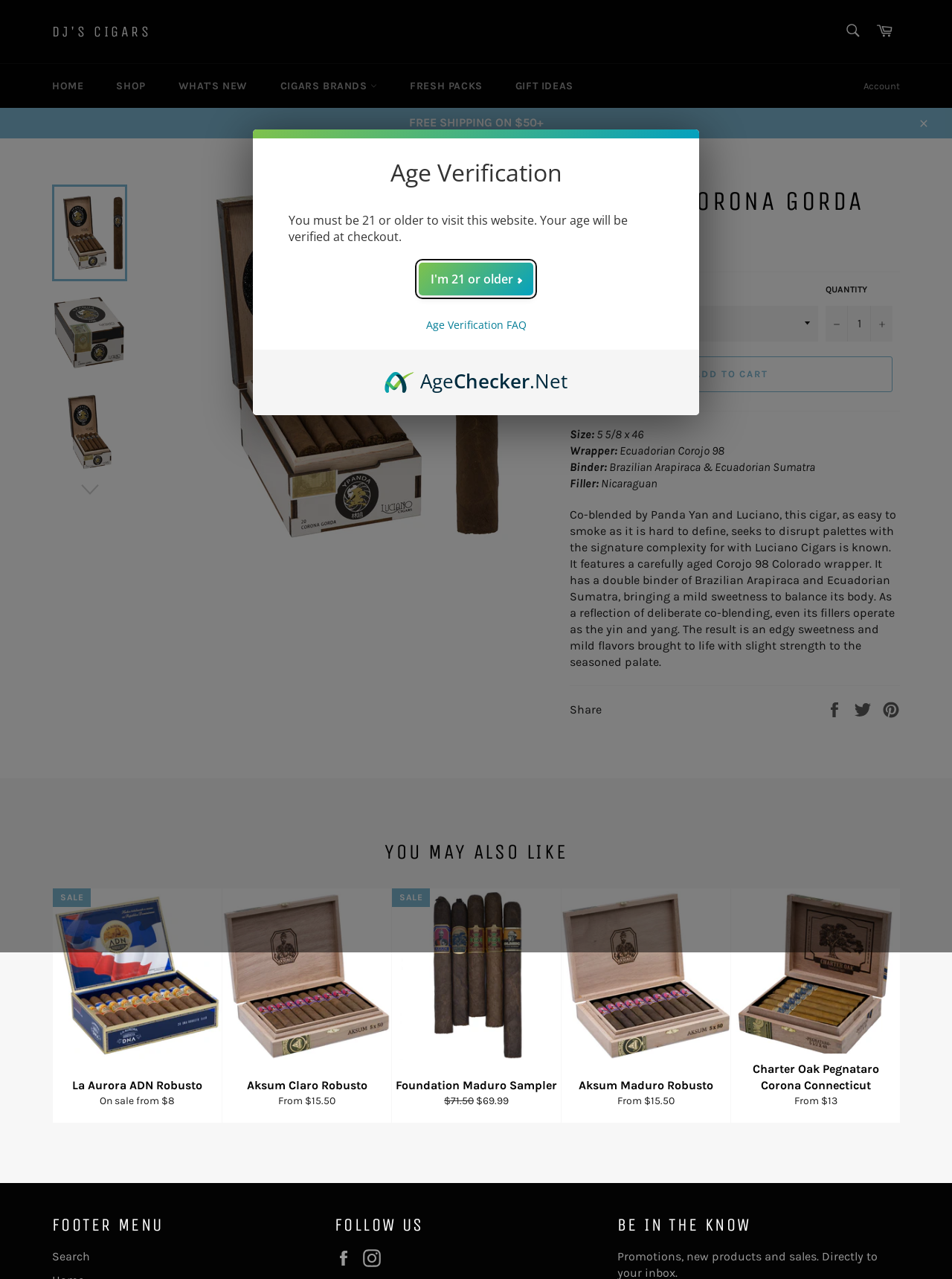Please extract the title of the webpage.

Y PANDA CORONA GORDA